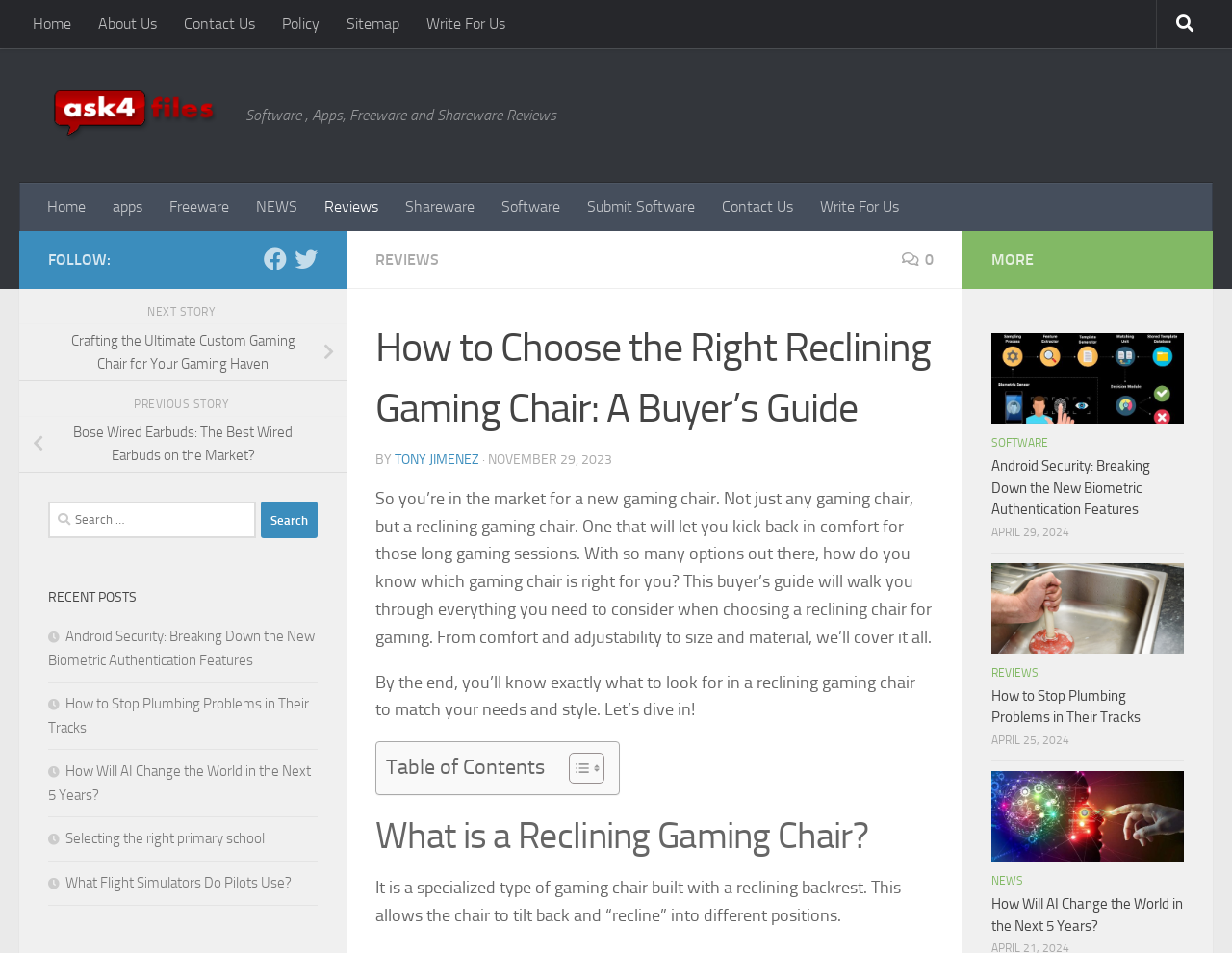Predict the bounding box of the UI element based on the description: "Submit Software". The coordinates should be four float numbers between 0 and 1, formatted as [left, top, right, bottom].

[0.466, 0.192, 0.575, 0.242]